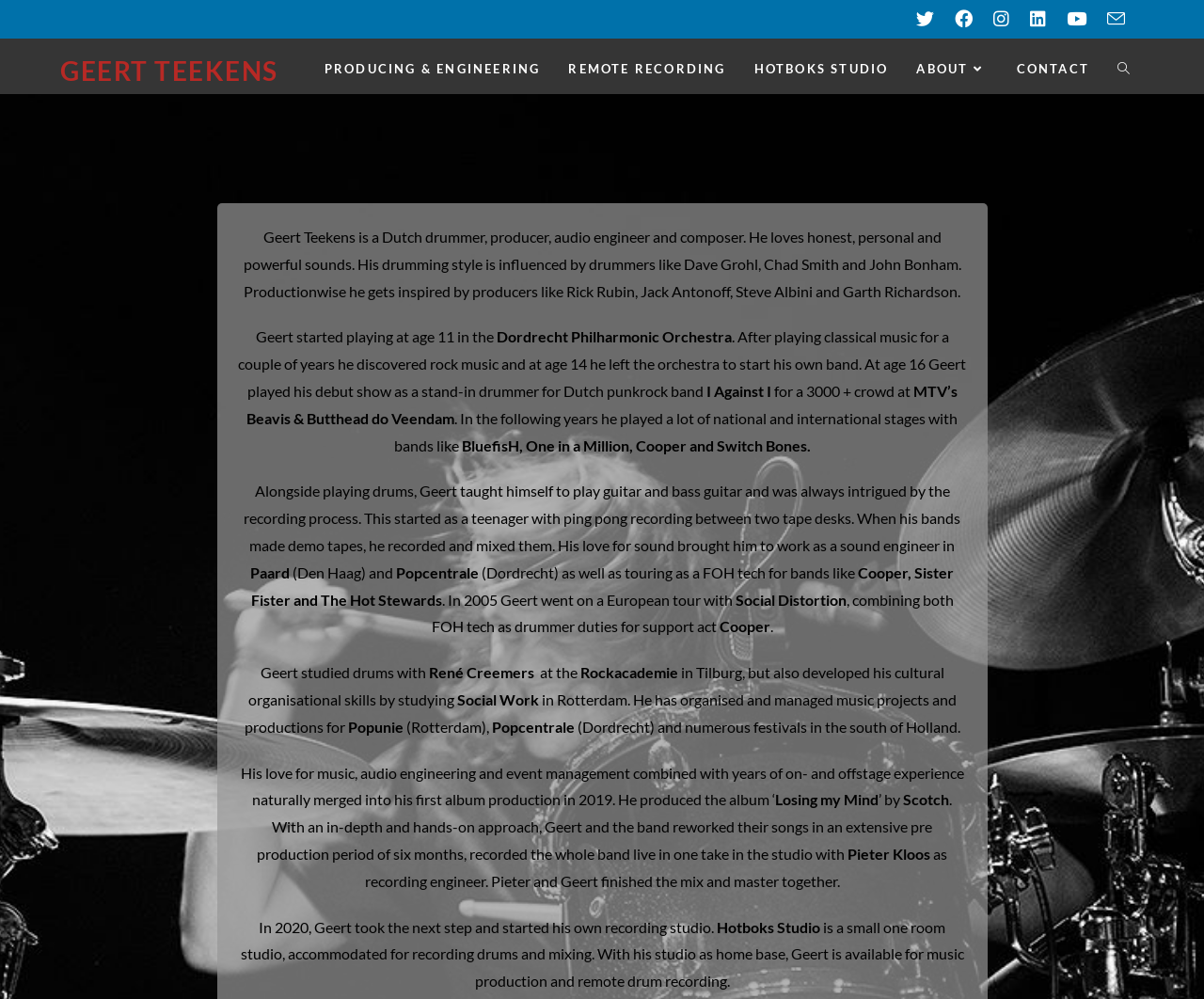Please identify the bounding box coordinates of the area I need to click to accomplish the following instruction: "Click on Twitter link".

[0.752, 0.009, 0.784, 0.028]